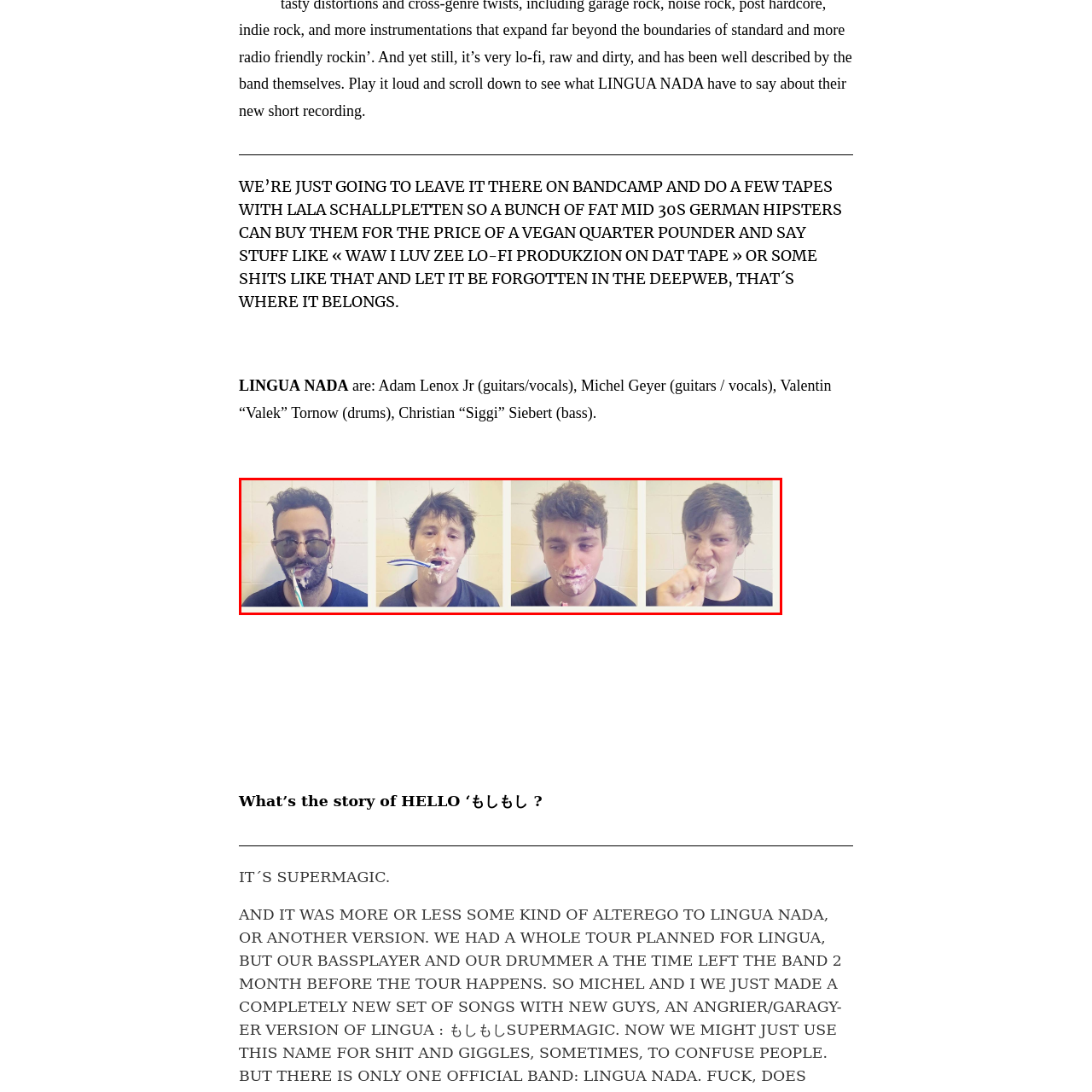What is the atmosphere of the scene?
Observe the image inside the red bounding box carefully and formulate a detailed answer based on what you can infer from the visual content.

The image features a humorous and quirky portrayal of two individuals engaging in a playful and messy tooth-brushing routine. The expressions of both individuals convey a mix of surprise and amusement, effectively capturing a fun and chaotic moment in their dental hygiene endeavor.